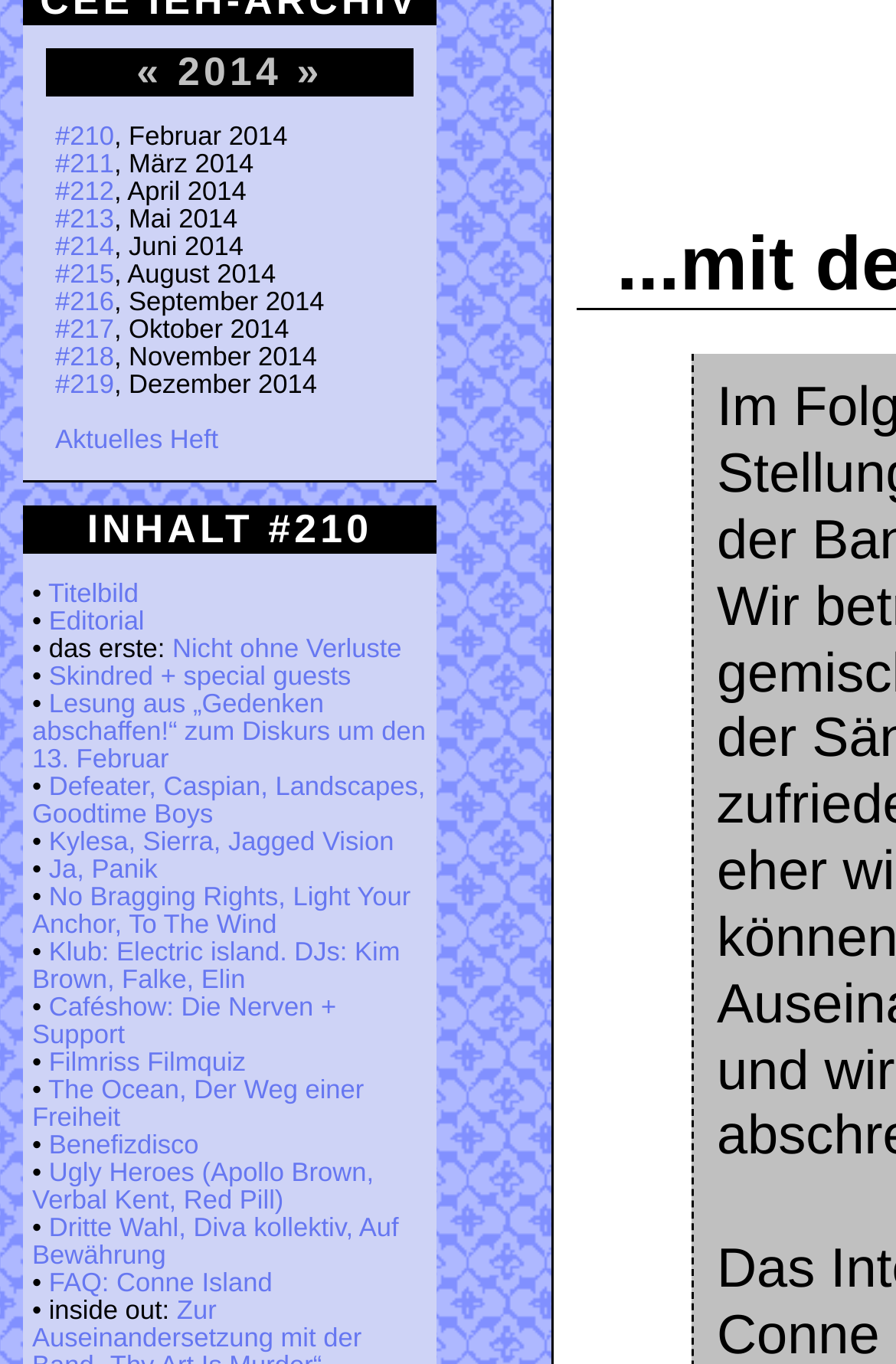Give the bounding box coordinates for the element described by: "Filmriss Filmquiz".

[0.054, 0.769, 0.274, 0.789]